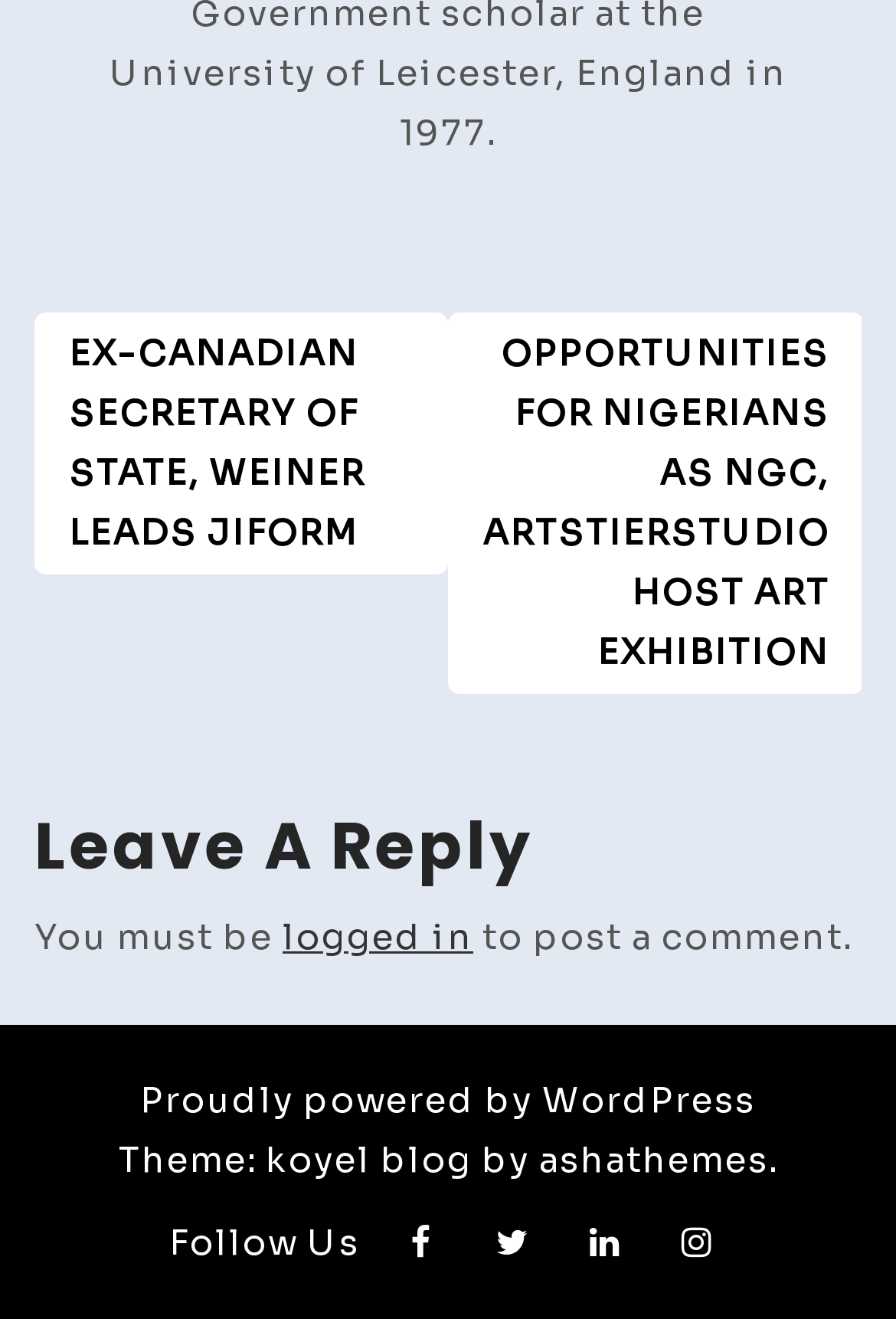Utilize the details in the image to give a detailed response to the question: What is the purpose of the 'Leave A Reply' section?

The 'Leave A Reply' section is located at the bottom of the webpage, and it contains a message 'You must be logged in to post a comment.' This suggests that the purpose of this section is to allow users to post comments, but only if they are logged in.